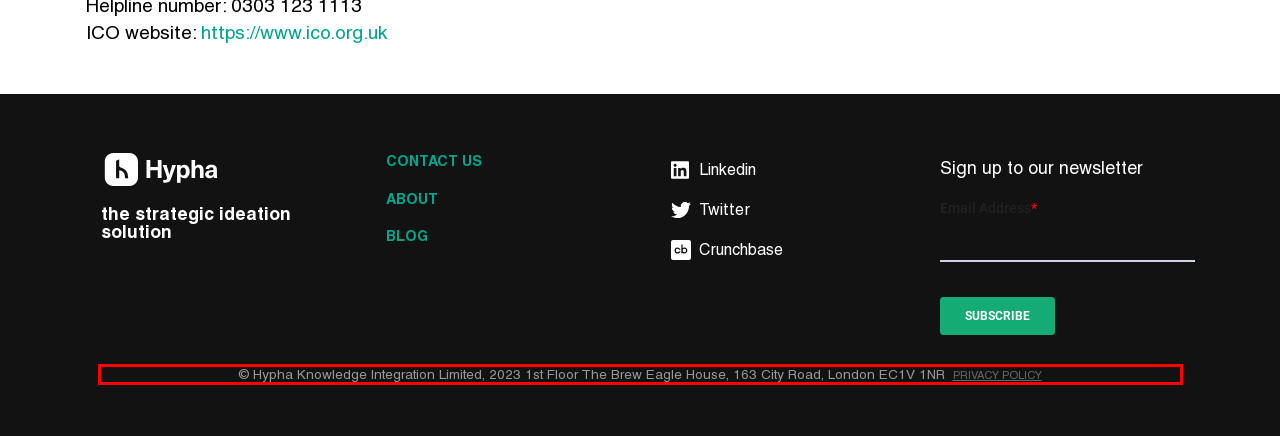Please analyze the provided webpage screenshot and perform OCR to extract the text content from the red rectangle bounding box.

© Hypha Knowledge Integration Limited, 2023 1st Floor The Brew Eagle House, 163 City Road, London EC1V 1NR PRIVACY POLICY